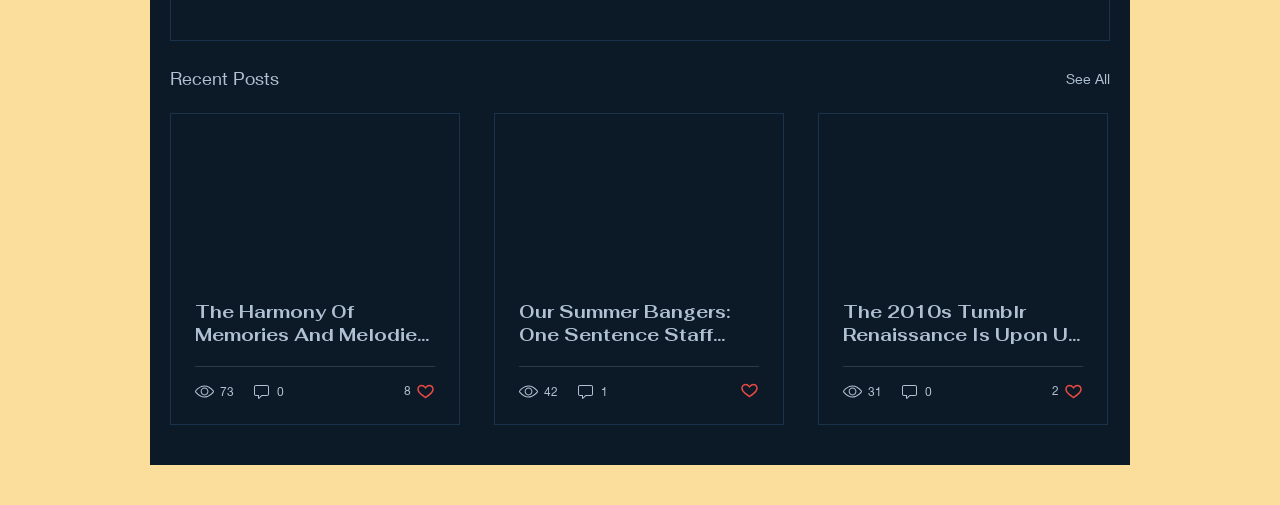How many likes does the third article have?
Please use the visual content to give a single word or phrase answer.

2